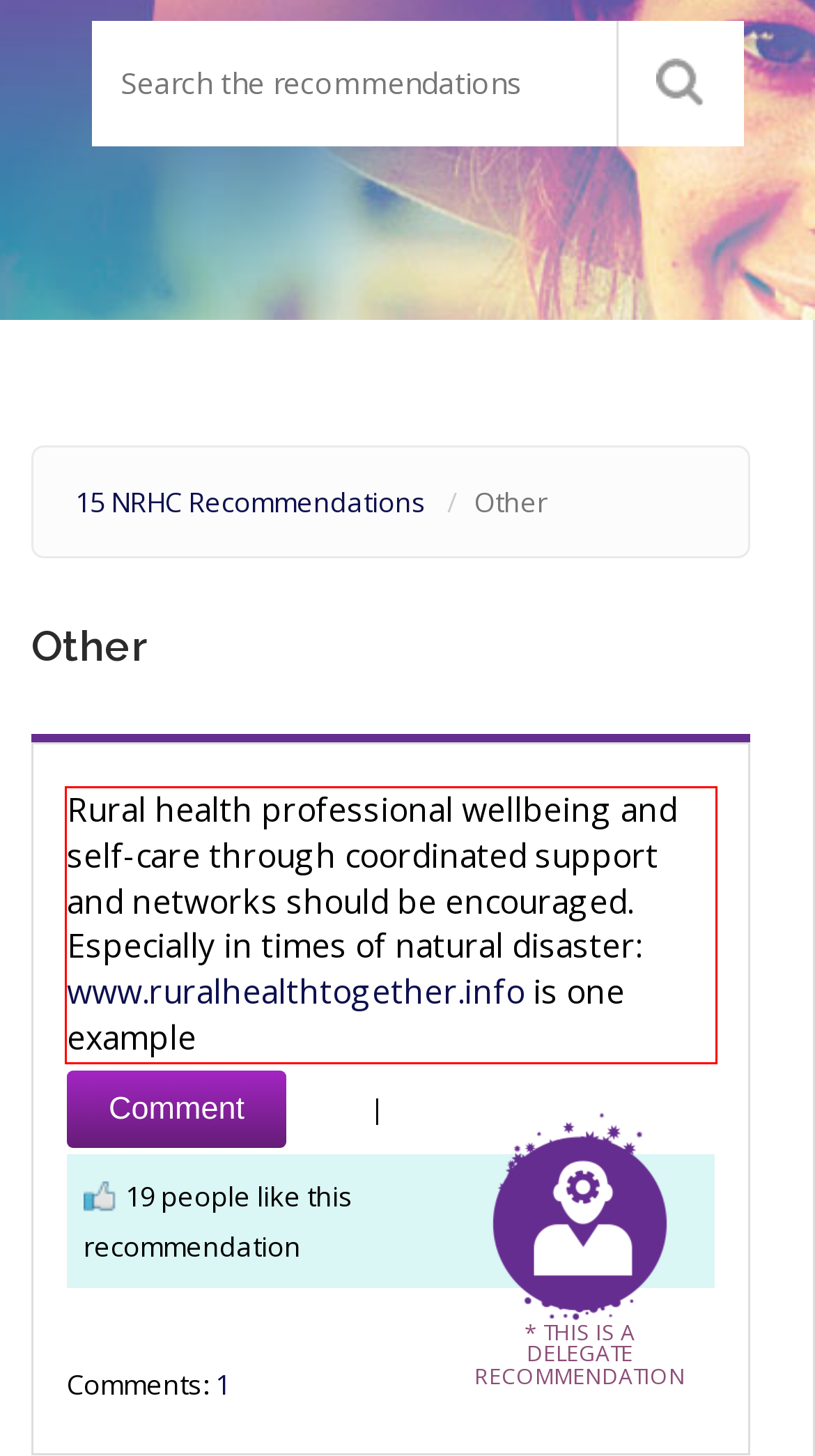Inspect the webpage screenshot that has a red bounding box and use OCR technology to read and display the text inside the red bounding box.

Rural health professional wellbeing and self-care through coordinated support and networks should be encouraged. Especially in times of natural disaster: www.ruralhealthtogether.info is one example